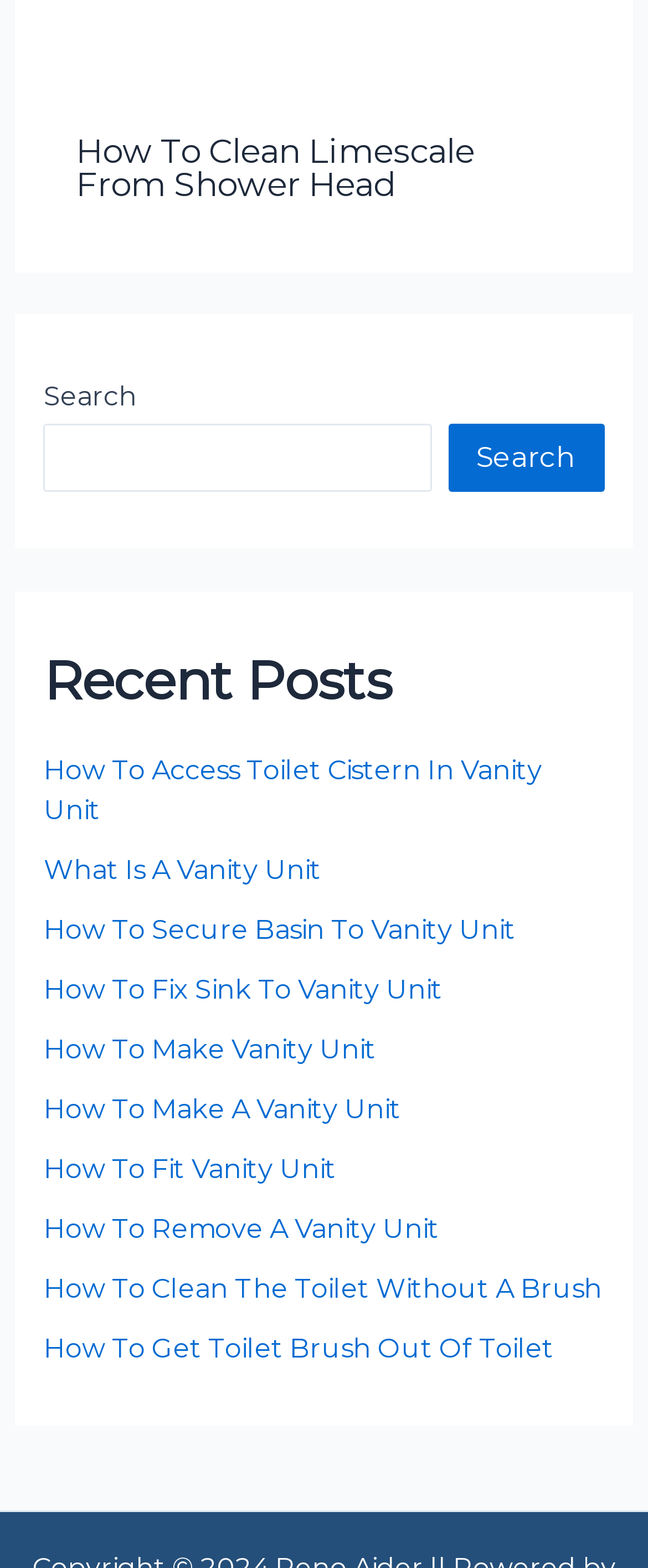Given the following UI element description: "parent_node: Search name="s"", find the bounding box coordinates in the webpage screenshot.

[0.067, 0.27, 0.666, 0.314]